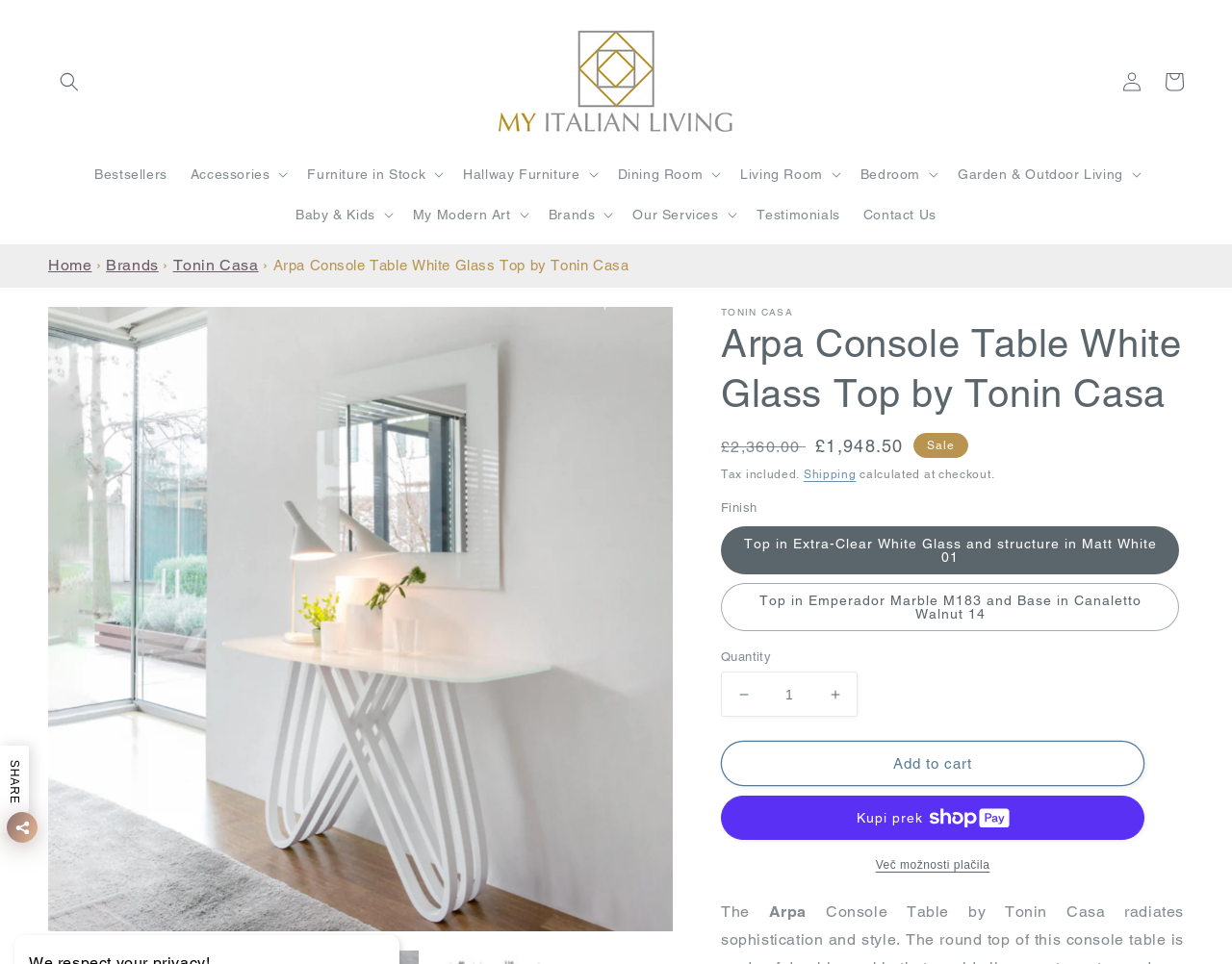What is the material of the console table top?
Examine the screenshot and reply with a single word or phrase.

White Glass